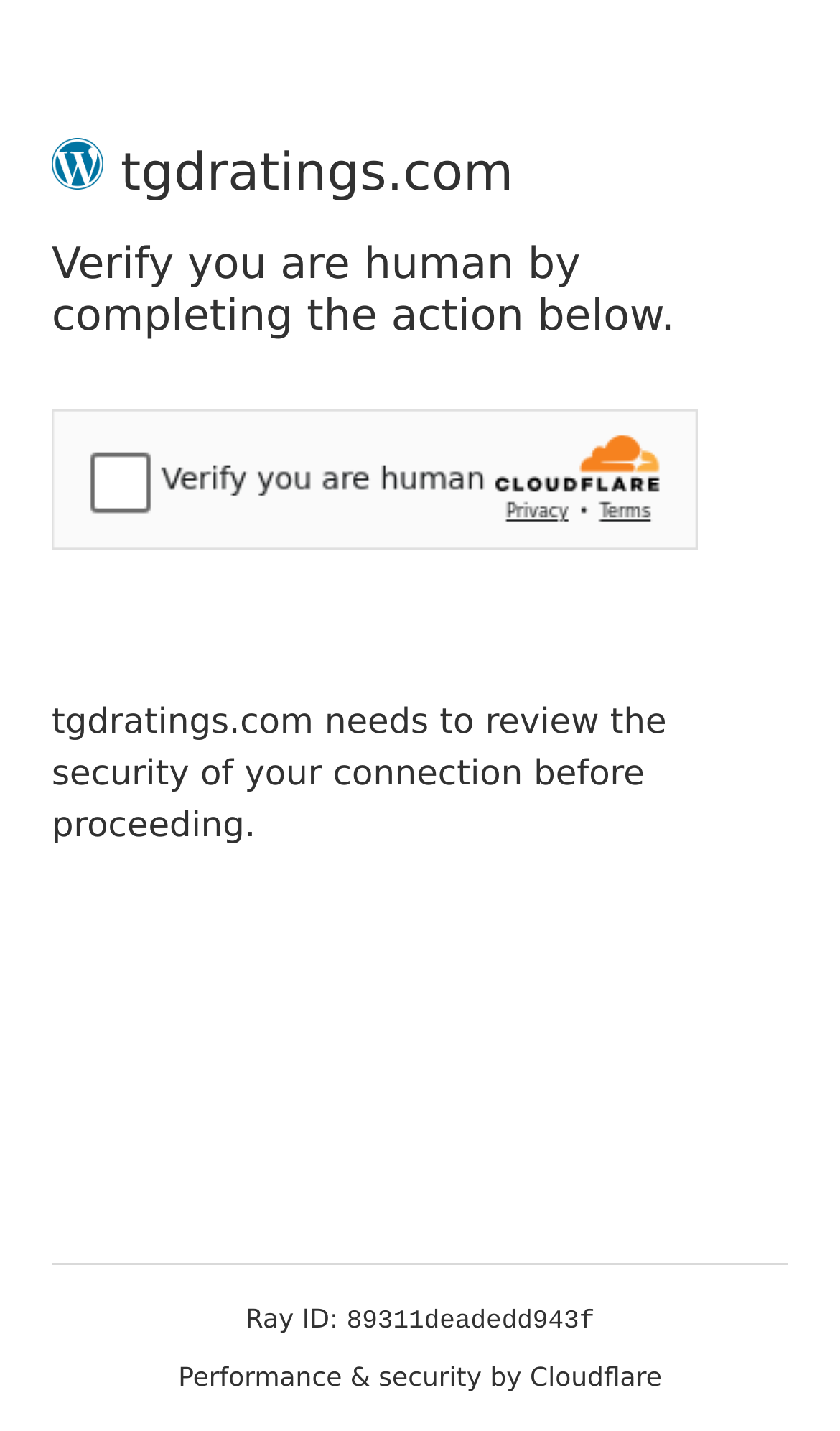What is the provider of the security service?
Please give a detailed and elaborate answer to the question based on the image.

The provider of the security service is Cloudflare, as indicated by the text 'Performance & security by Cloudflare' at the bottom of the webpage.